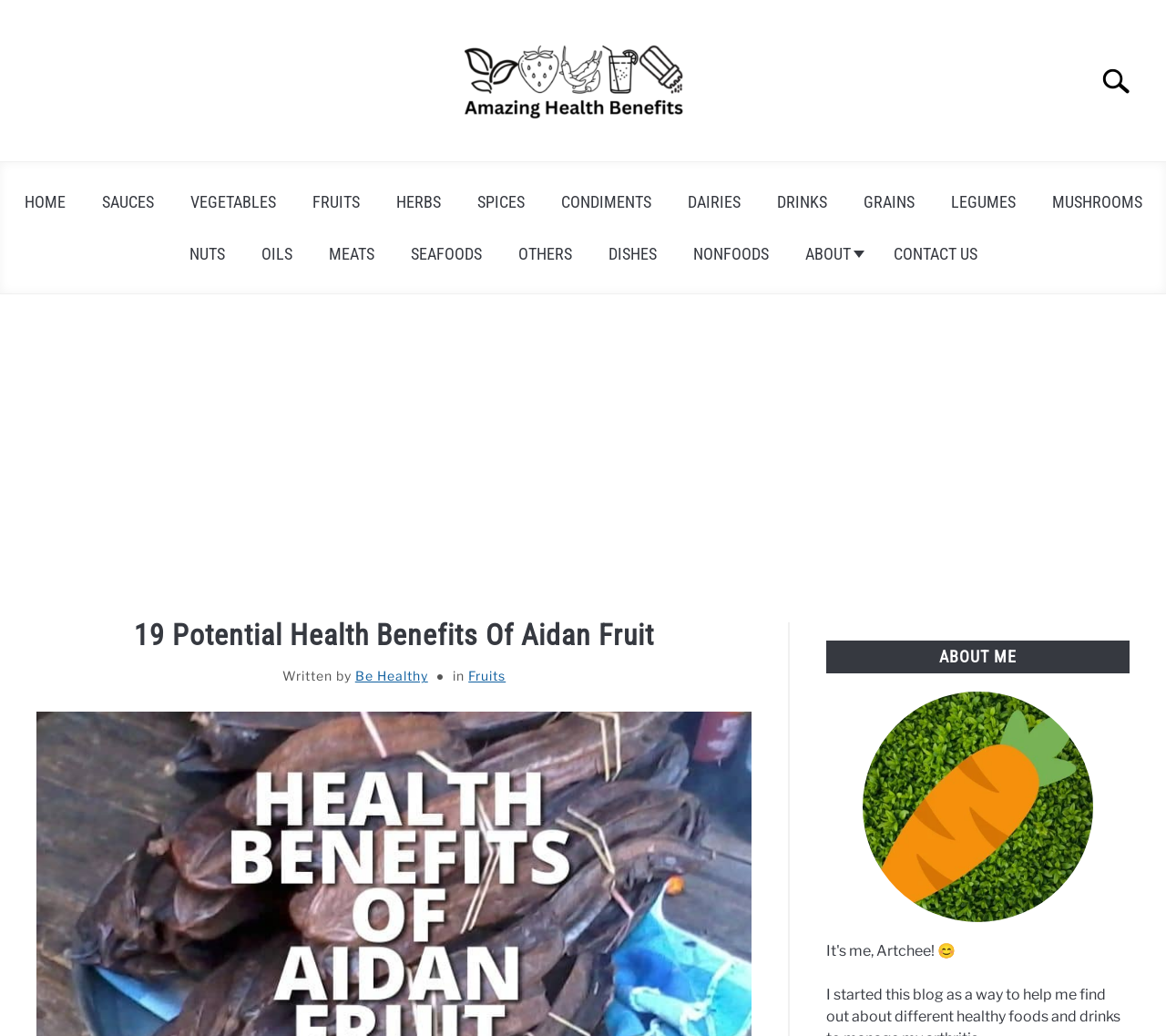Identify the bounding box coordinates of the HTML element based on this description: "Contact Us".

None